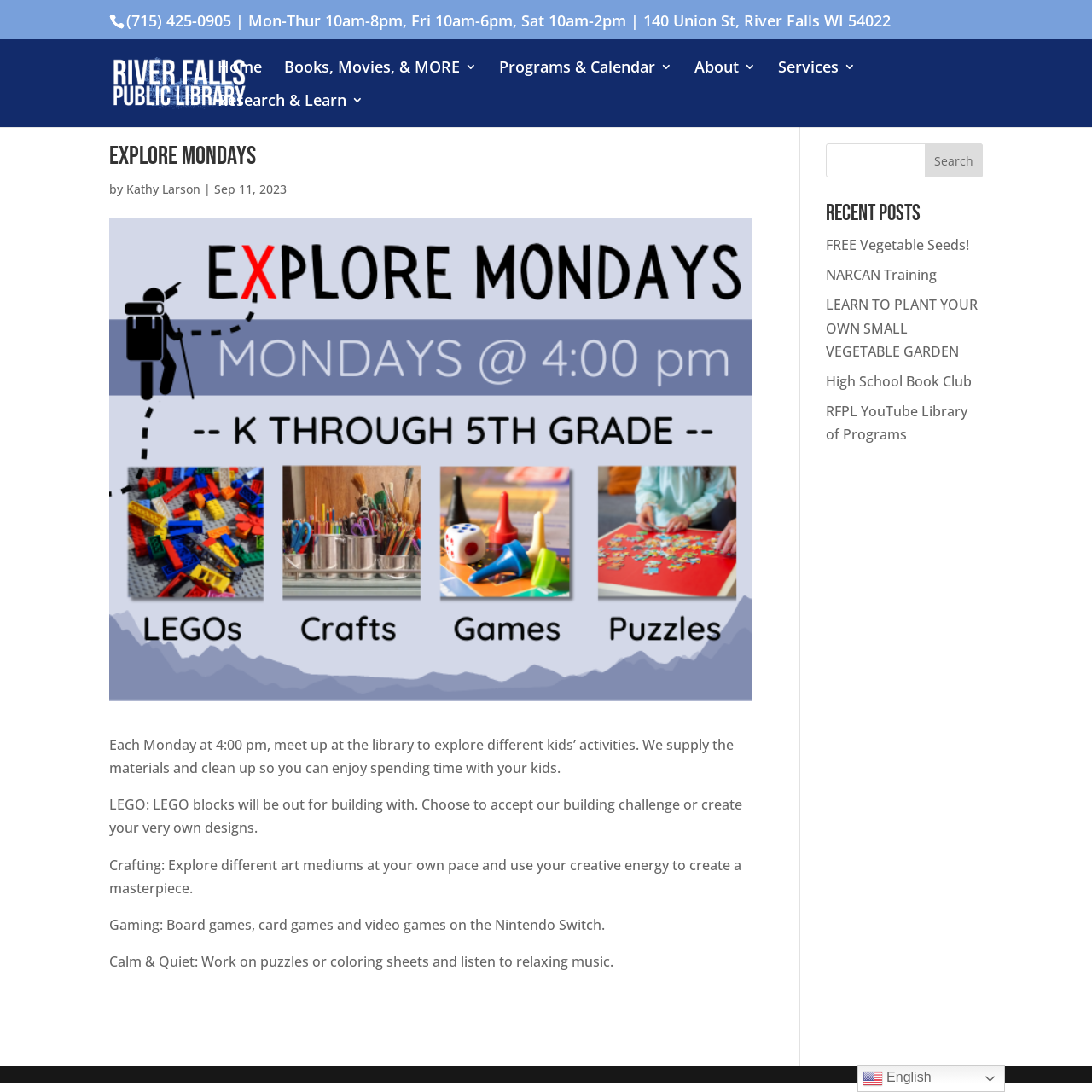Locate the bounding box coordinates of the clickable region to complete the following instruction: "Read the post about FREE Vegetable Seeds!."

[0.756, 0.216, 0.888, 0.233]